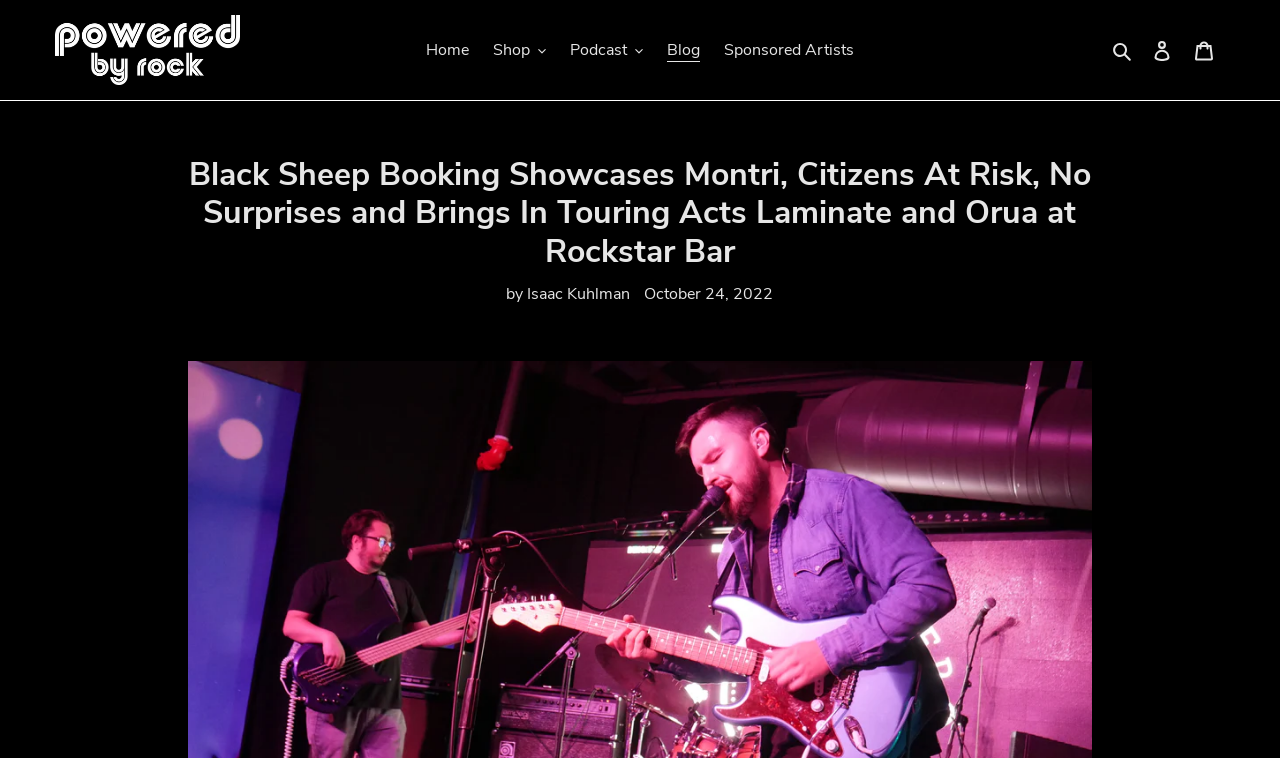Look at the image and write a detailed answer to the question: 
Where was the concert held?

The concert was held at the Rockstar Bar, which is located at the Las Vegas Golf Center. This information can be inferred from the heading element that reads 'Black Sheep Booking Showcases Montri, Citizens At Risk, No Surprises and Brings In Touring Acts Laminate and Orua at Rockstar Bar'.